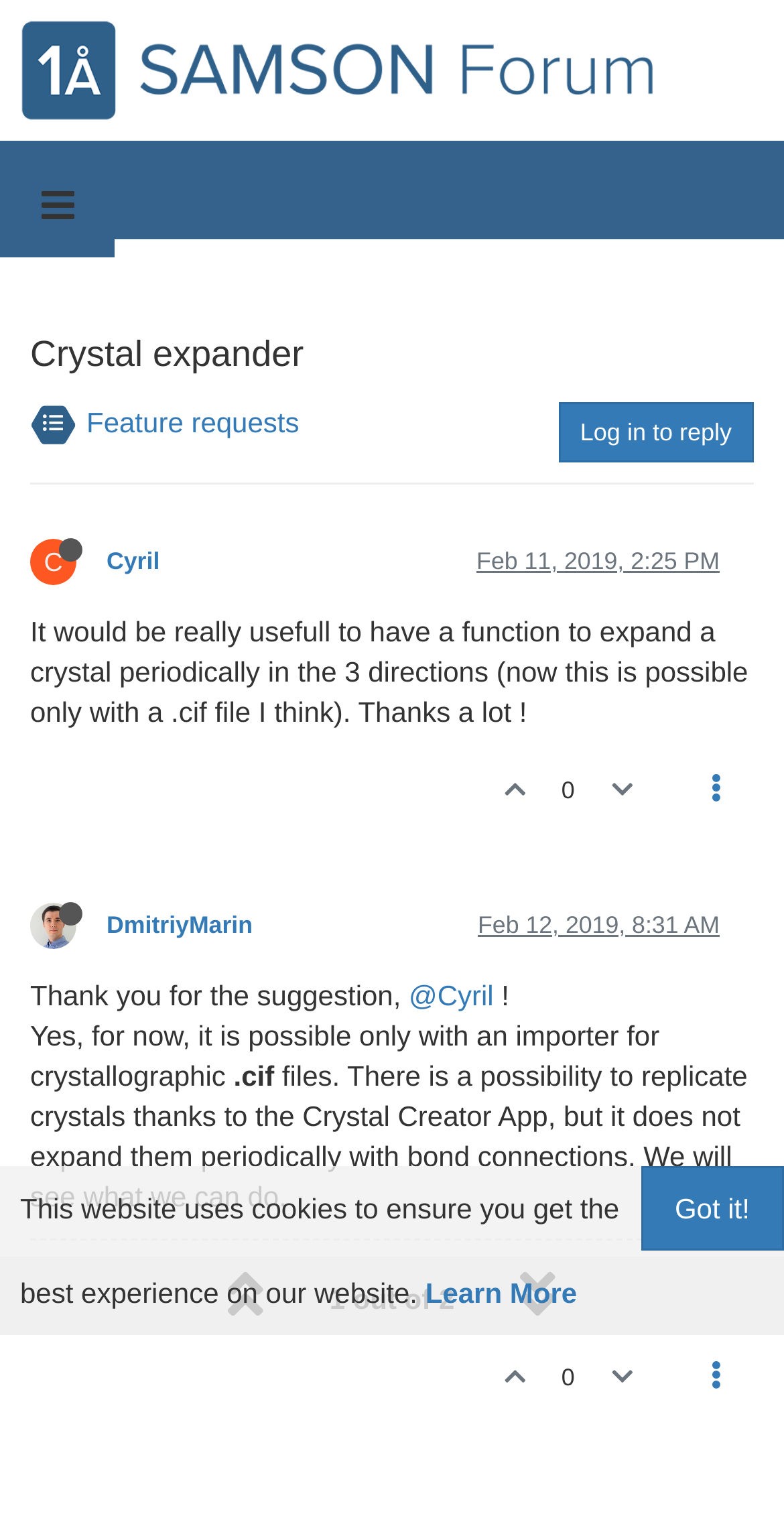What is the topic of the discussion?
Provide a comprehensive and detailed answer to the question.

The topic of the discussion is 'Crystal expander' which can be inferred from the heading 'Crystal expander' on the webpage.